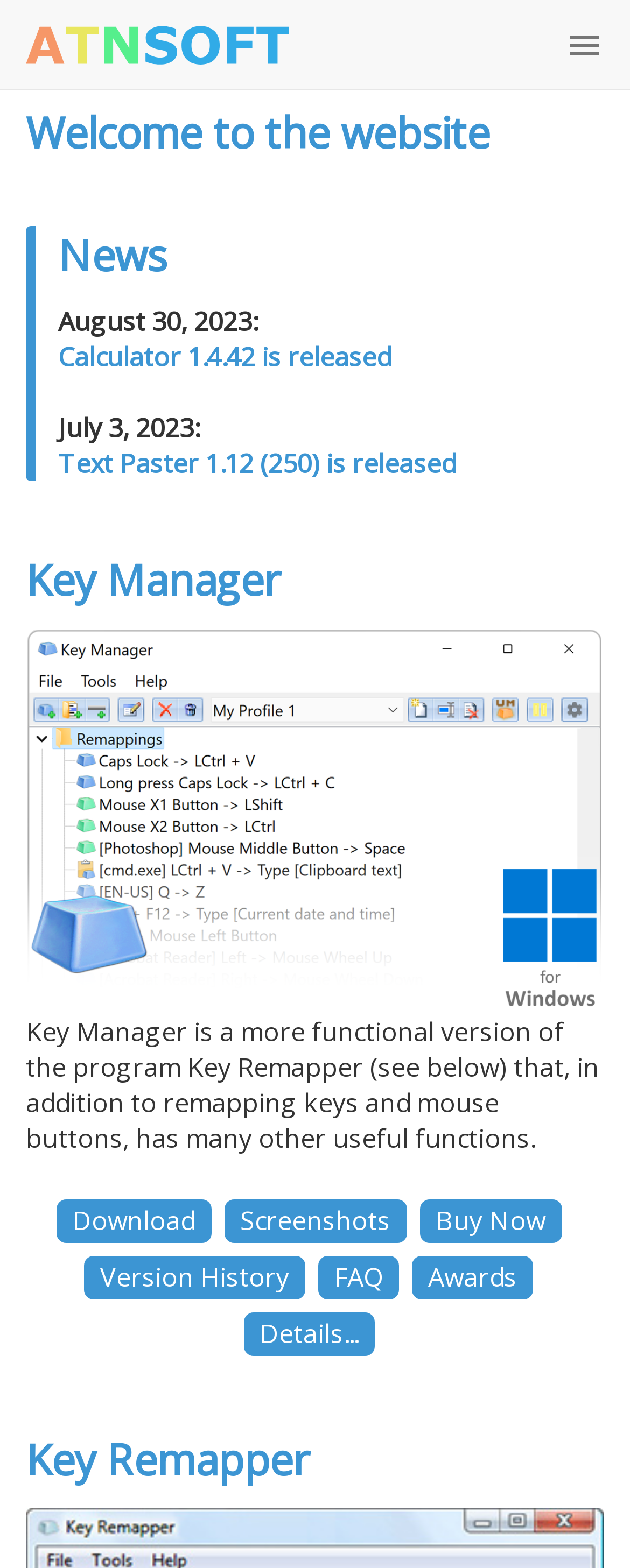Identify the bounding box coordinates necessary to click and complete the given instruction: "Click on News".

[0.092, 0.144, 0.264, 0.181]